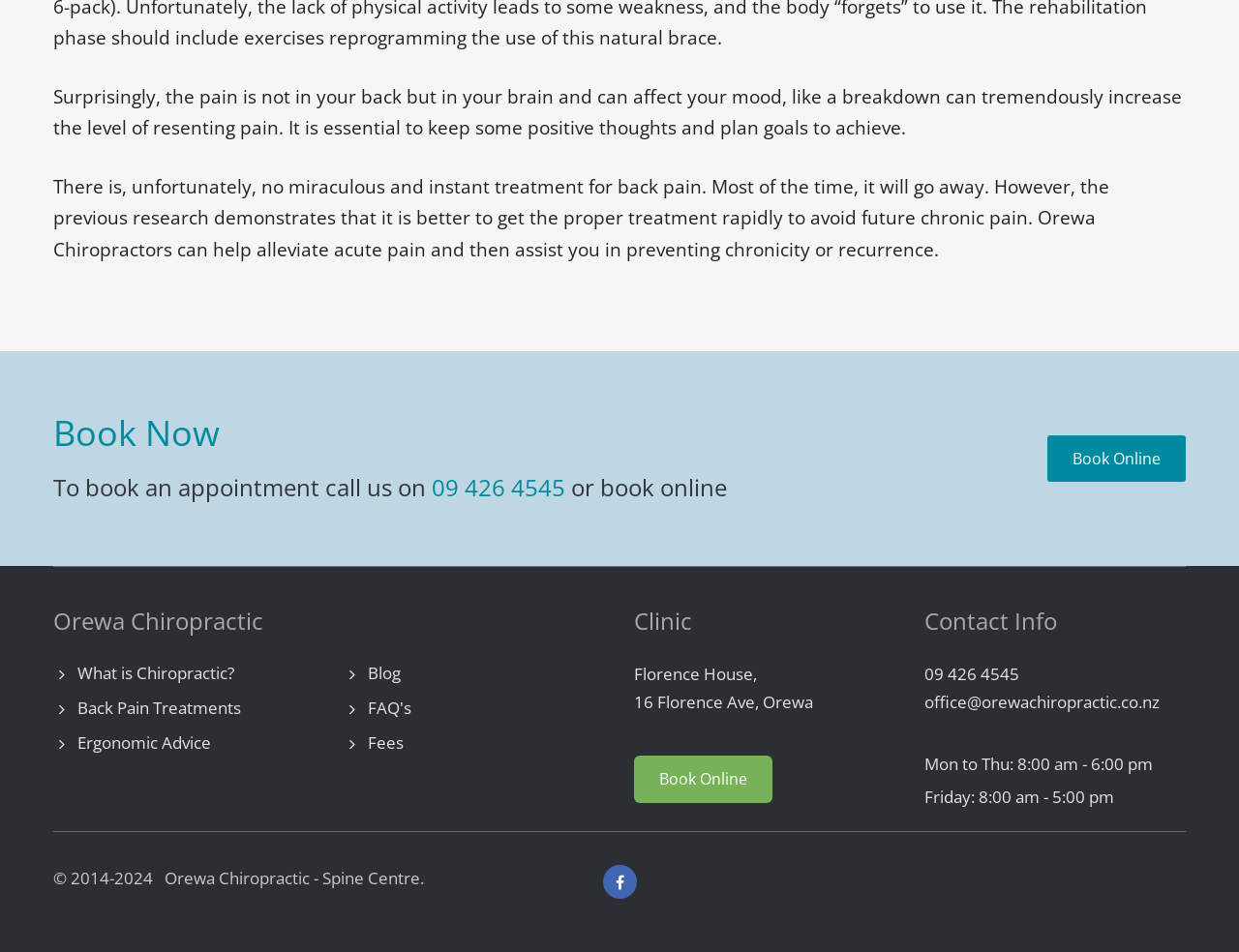What is the address of the clinic?
Examine the screenshot and reply with a single word or phrase.

16 Florence Ave, Orewa